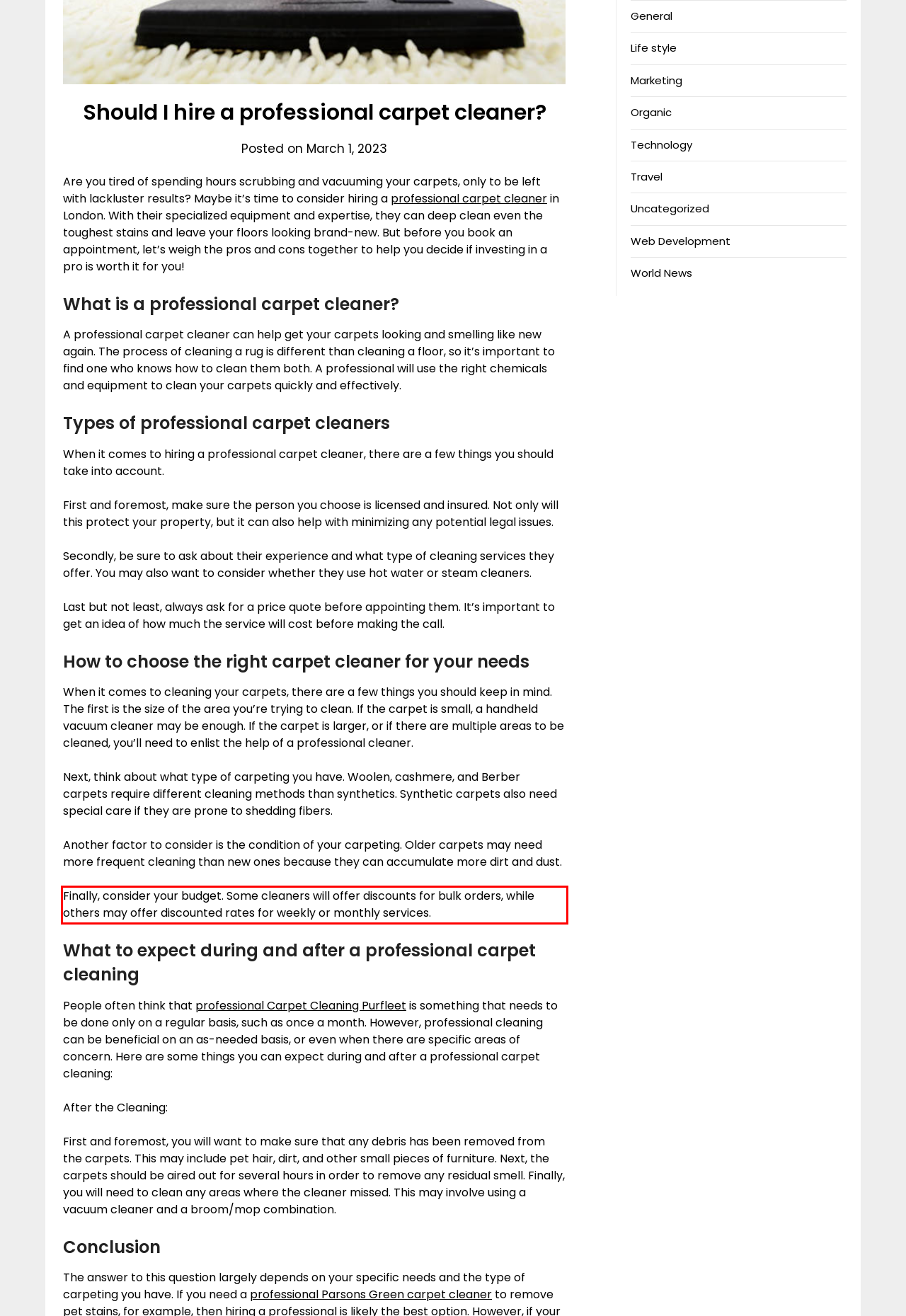Using the webpage screenshot, recognize and capture the text within the red bounding box.

Finally, consider your budget. Some cleaners will offer discounts for bulk orders, while others may offer discounted rates for weekly or monthly services.